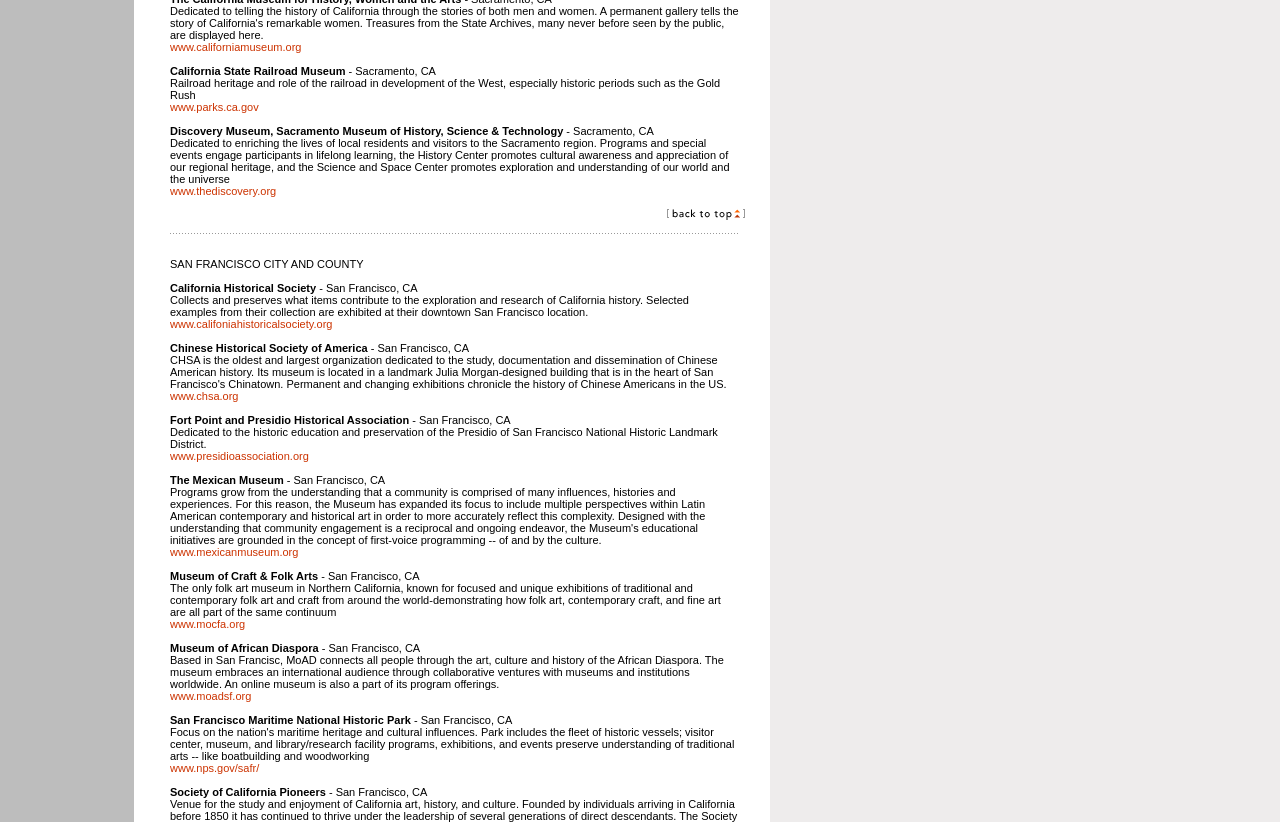What is the Society of California Pioneers located in?
Provide a detailed answer to the question using information from the image.

The answer can be found in the StaticText associated with the 'Society of California Pioneers' link, which has a corresponding StaticText '- San Francisco, CA'.